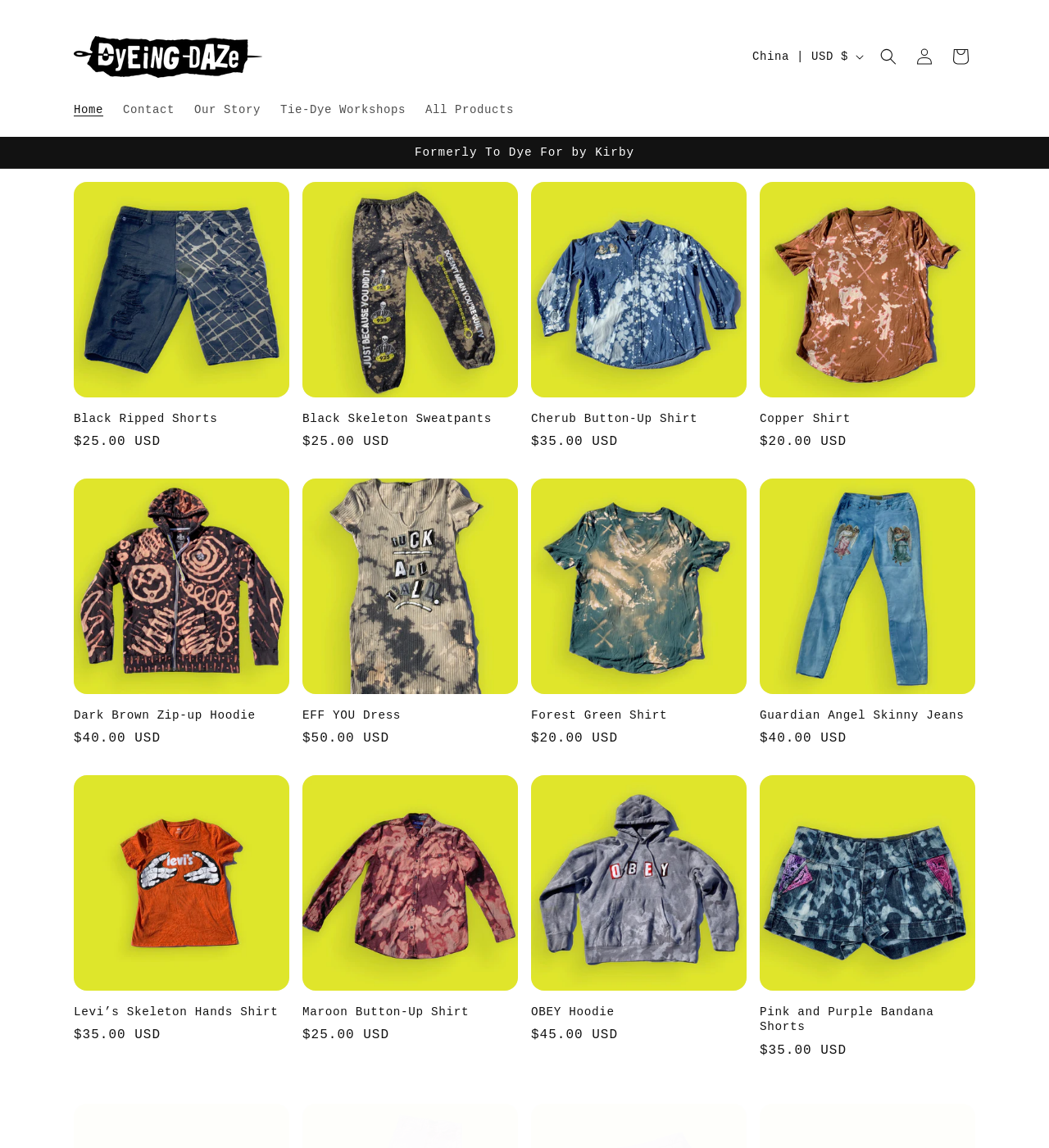Respond with a single word or phrase to the following question: What is the brand name of the website?

Dyeing Daze